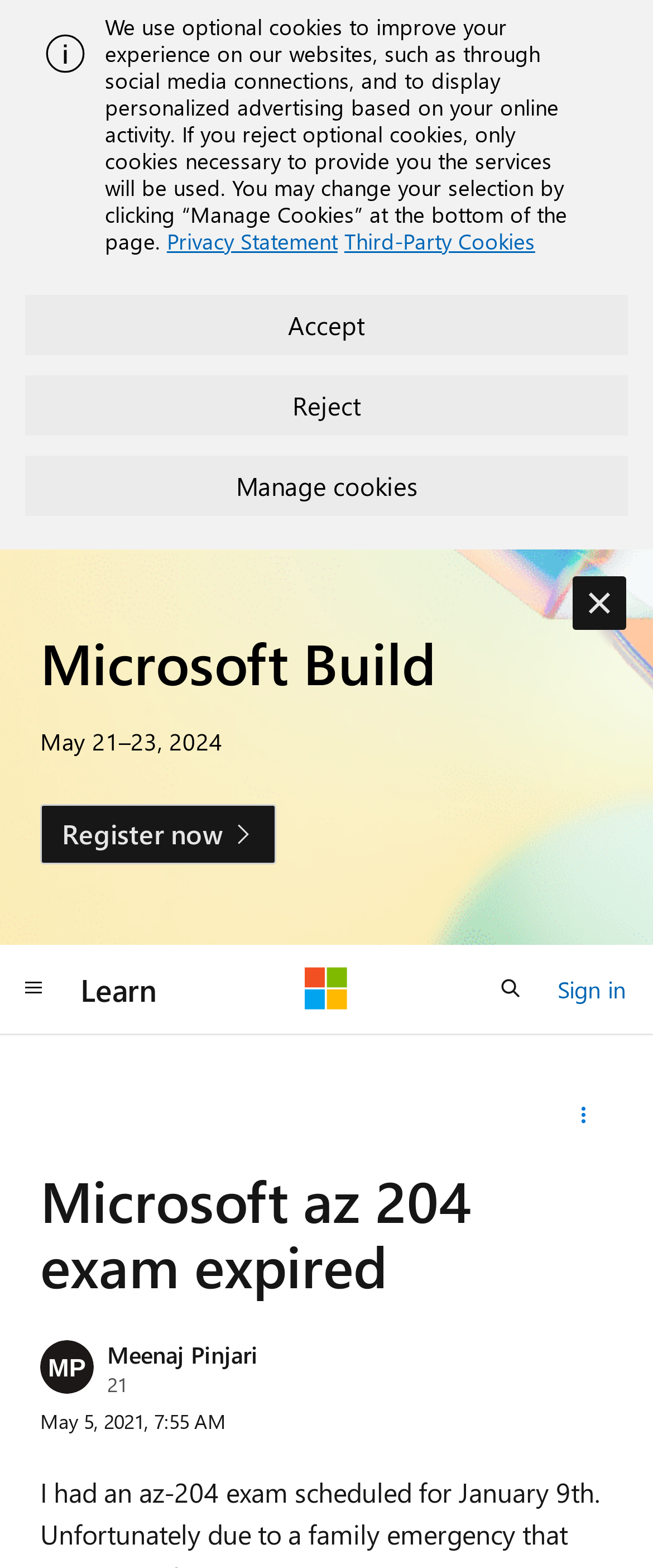Find the bounding box coordinates of the clickable area required to complete the following action: "Dismiss the alert".

[0.877, 0.368, 0.959, 0.402]